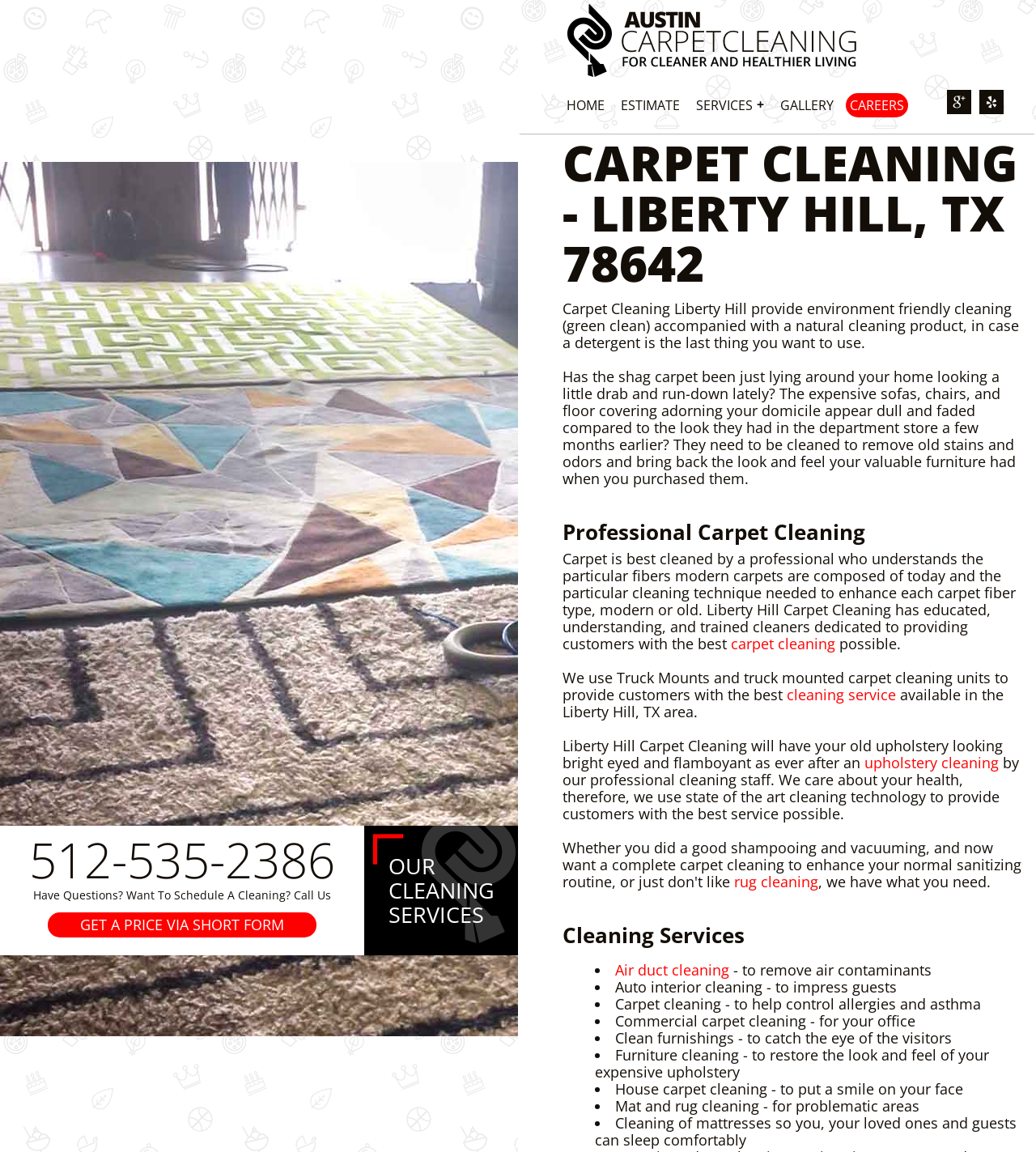Identify the bounding box coordinates of the section that should be clicked to achieve the task described: "Learn about upholstery cleaning".

[0.634, 0.136, 0.827, 0.155]